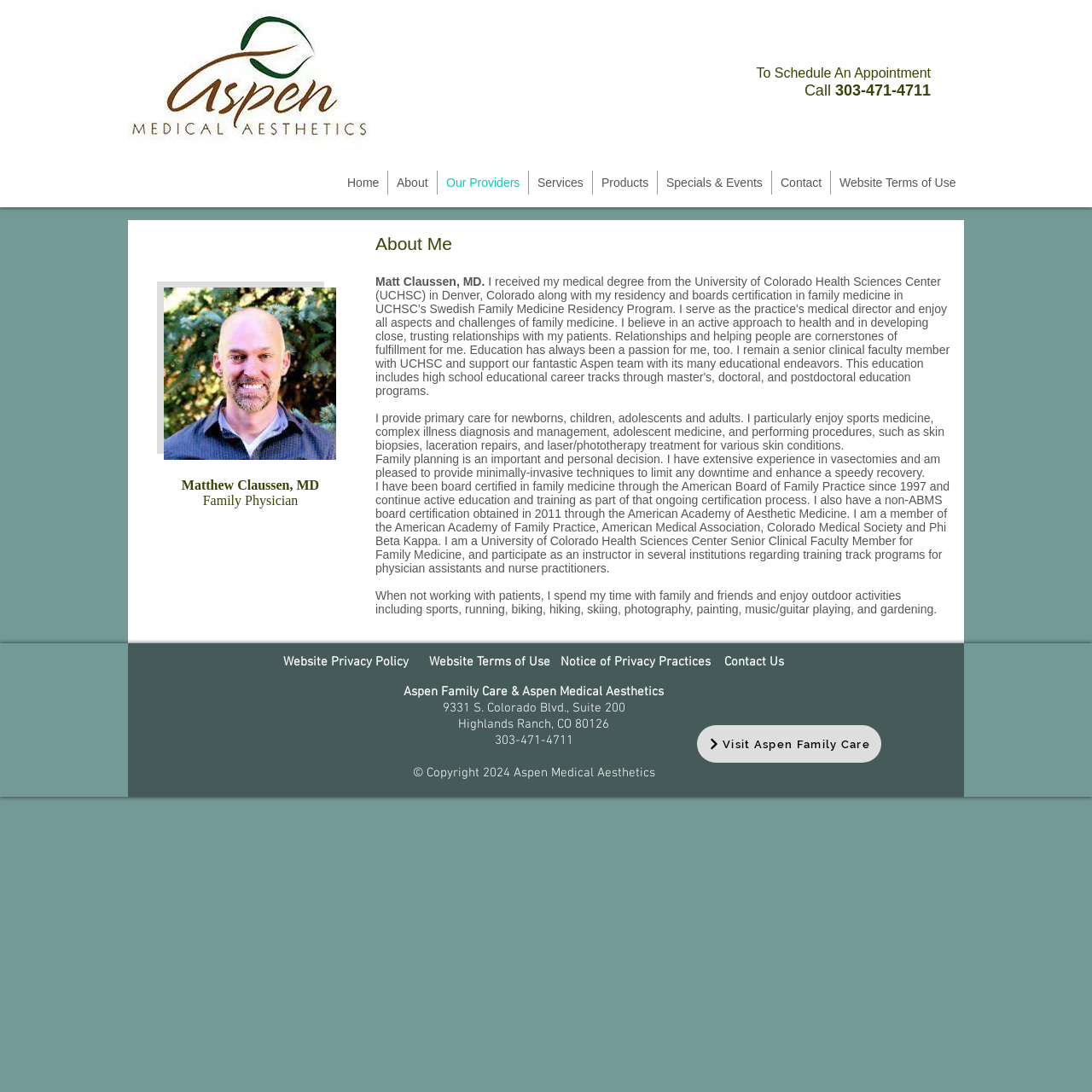Please look at the image and answer the question with a detailed explanation: What is the copyright year of the webpage?

The copyright year of the webpage can be found in the StaticText element '© Copyright 2024 Aspen Medical Aesthetics' which is located at the very bottom of the webpage.